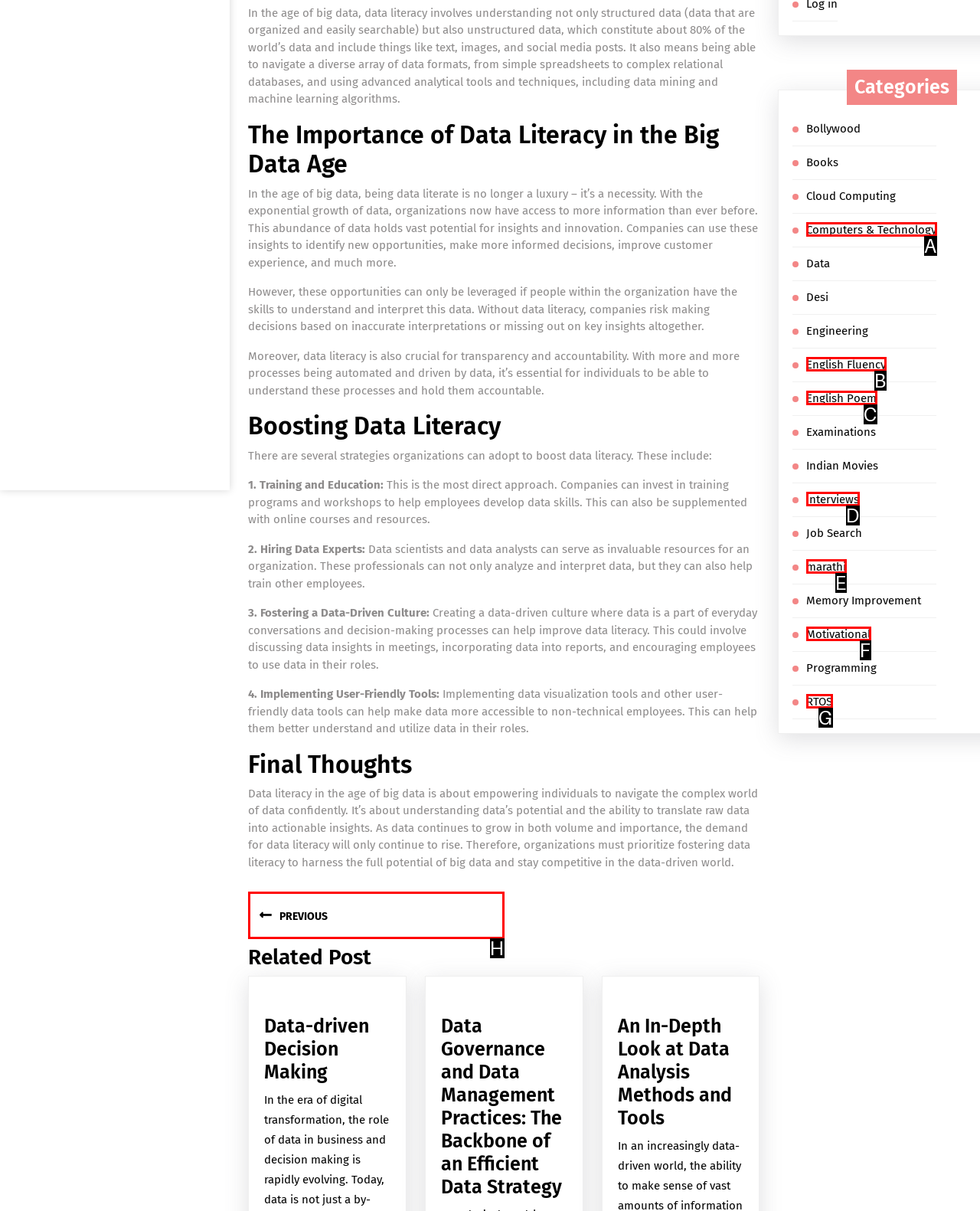Tell me which one HTML element best matches the description: Computers & Technology Answer with the option's letter from the given choices directly.

A